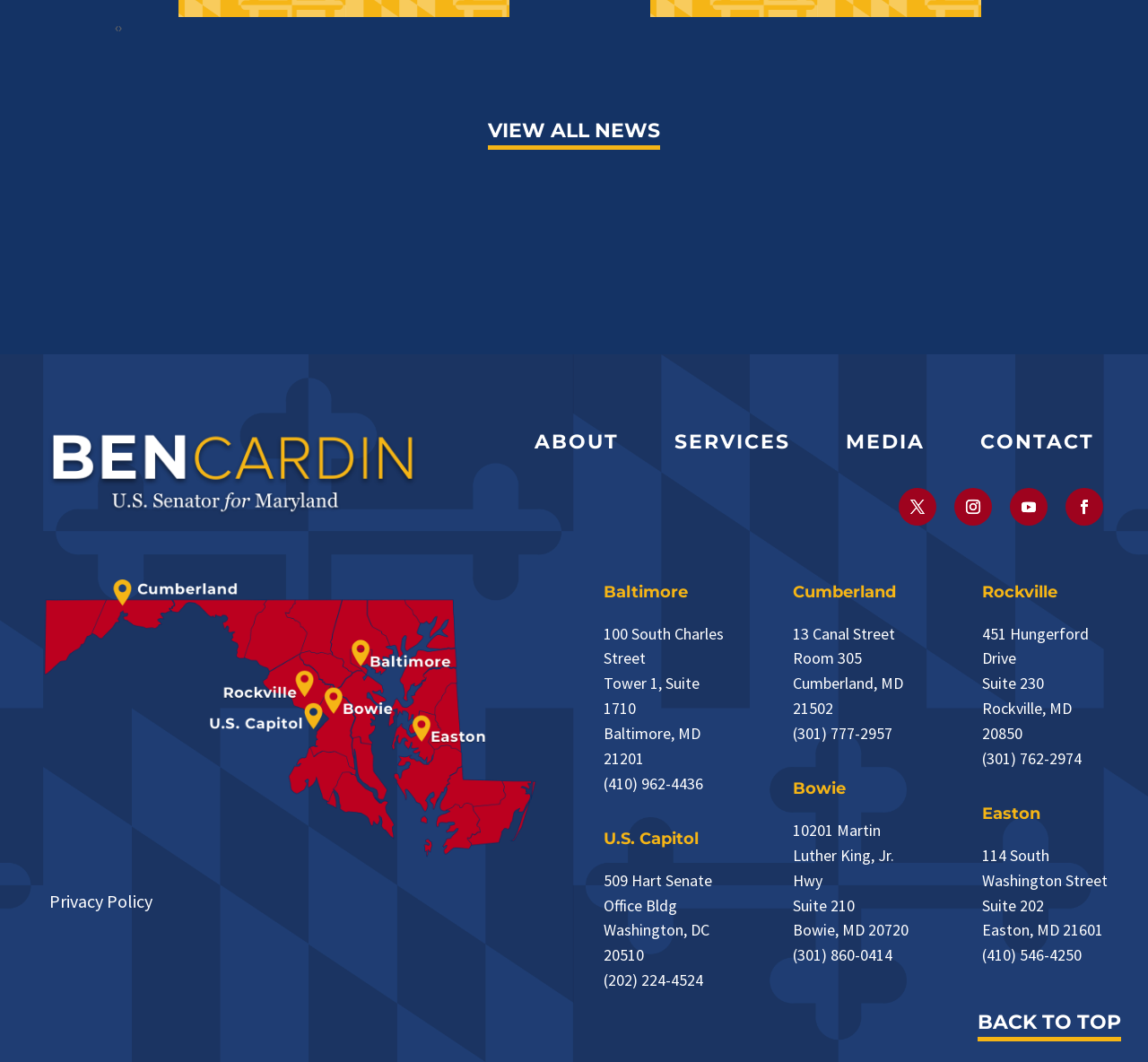What is the purpose of the 'BACK TO TOP' link?
Using the details shown in the screenshot, provide a comprehensive answer to the question.

The 'BACK TO TOP' link is likely used to allow users to quickly navigate back to the top of the webpage, possibly after scrolling down to view content. Its presence suggests that the webpage has a significant amount of content or is designed to be scrolled through.